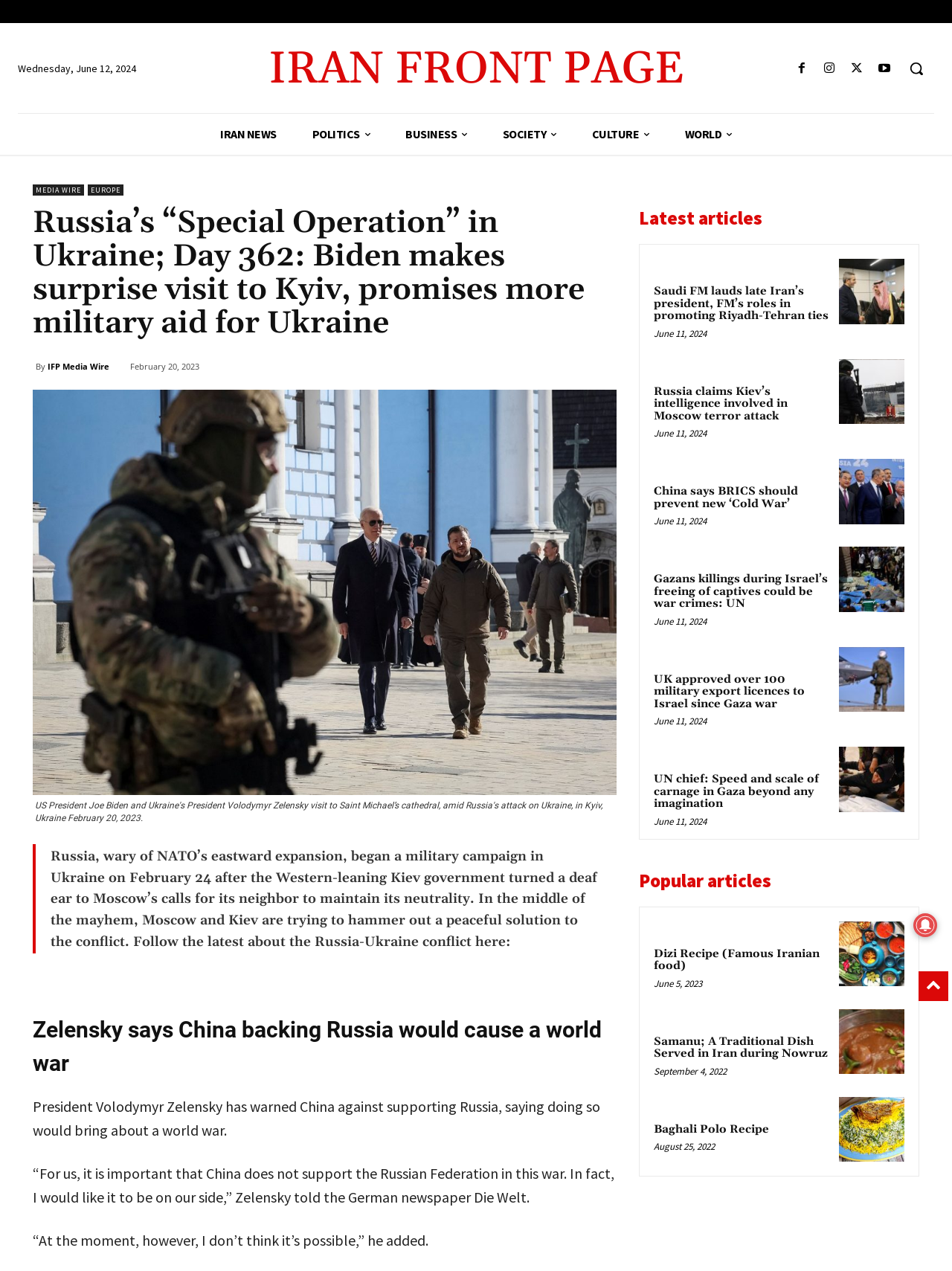What is the date of the article 'Russia’s “Special Operation” in Ukraine; Day 362: Biden makes surprise visit to Kyiv, promises more military aid for Ukraine'?
Refer to the screenshot and answer in one word or phrase.

February 20, 2023